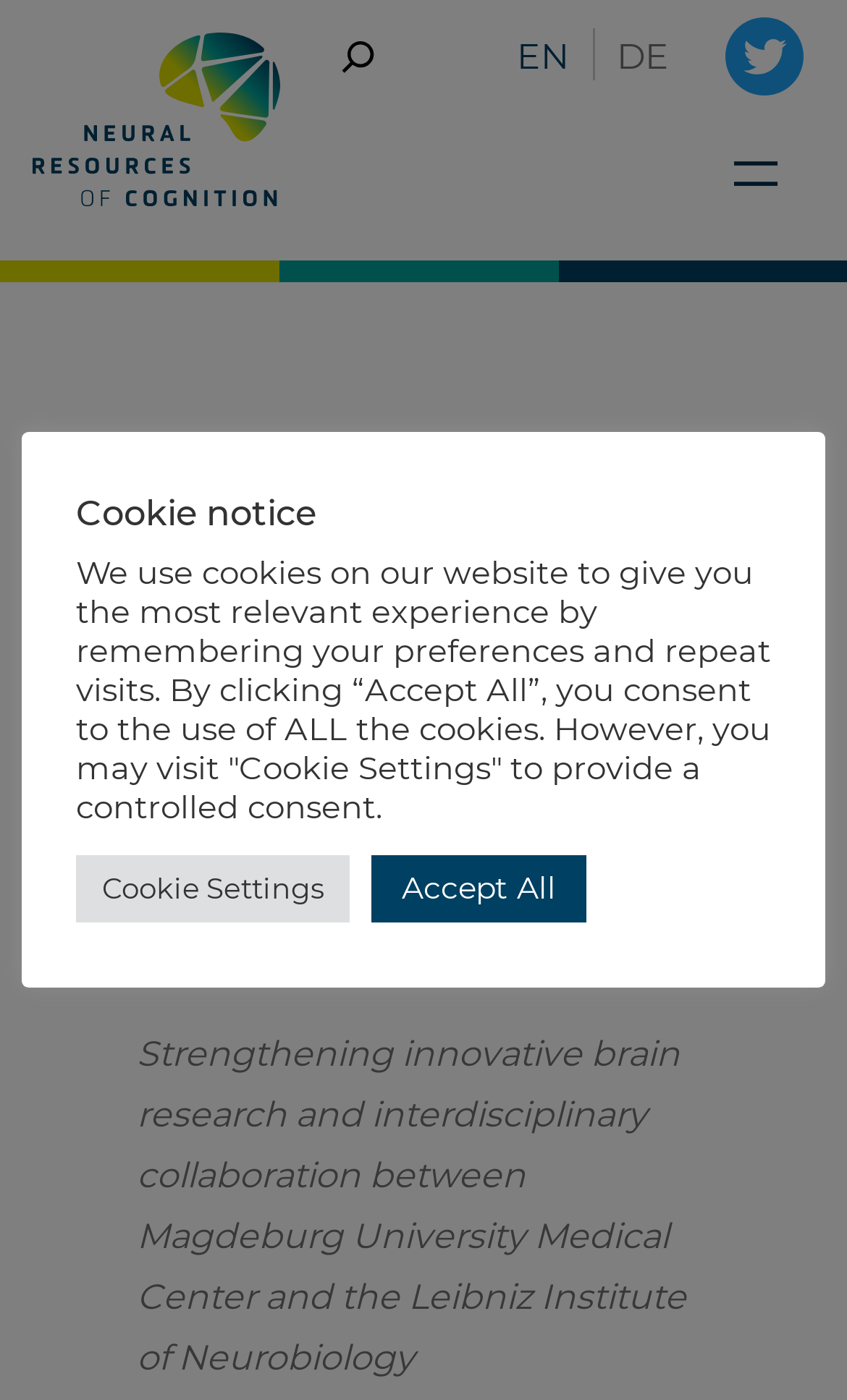What is the topic of the webpage?
Give a one-word or short-phrase answer derived from the screenshot.

Circuit Neuroscience